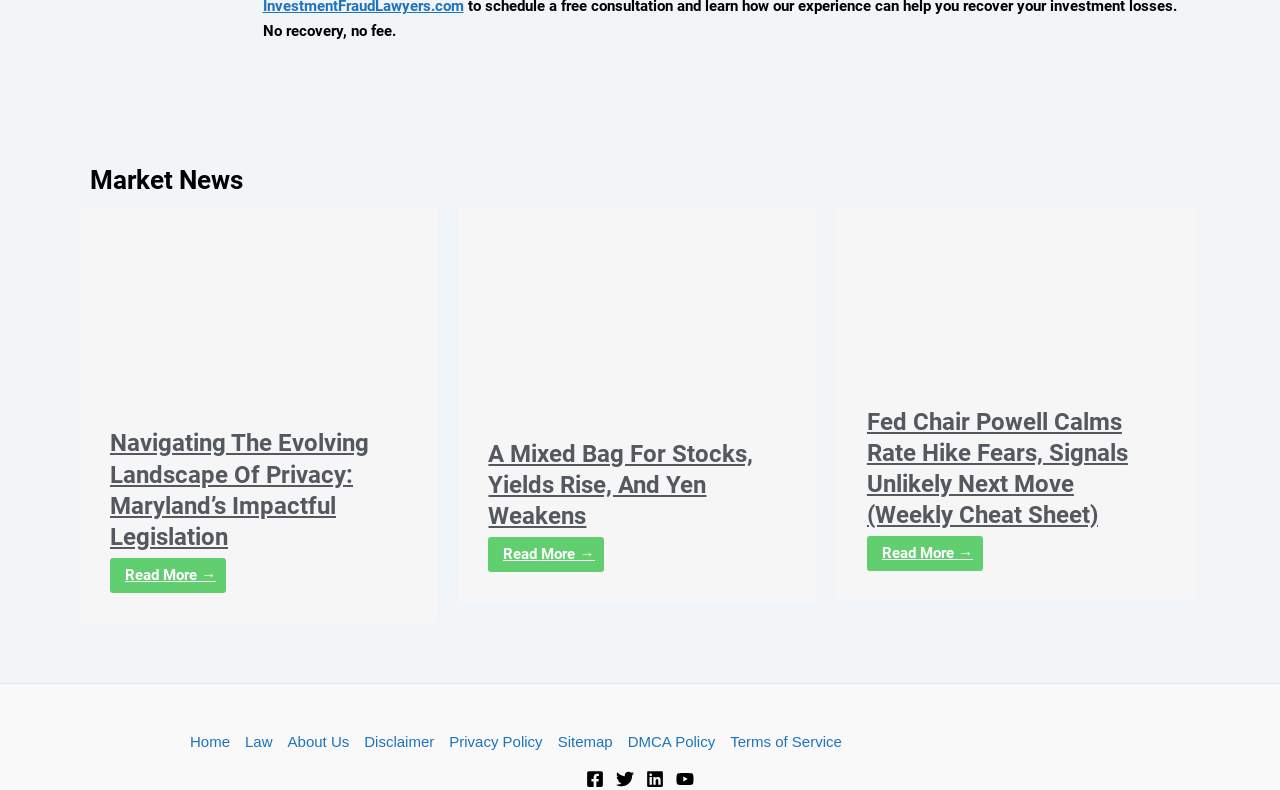What is the last link in the site navigation? Please answer the question using a single word or phrase based on the image.

Terms of Service